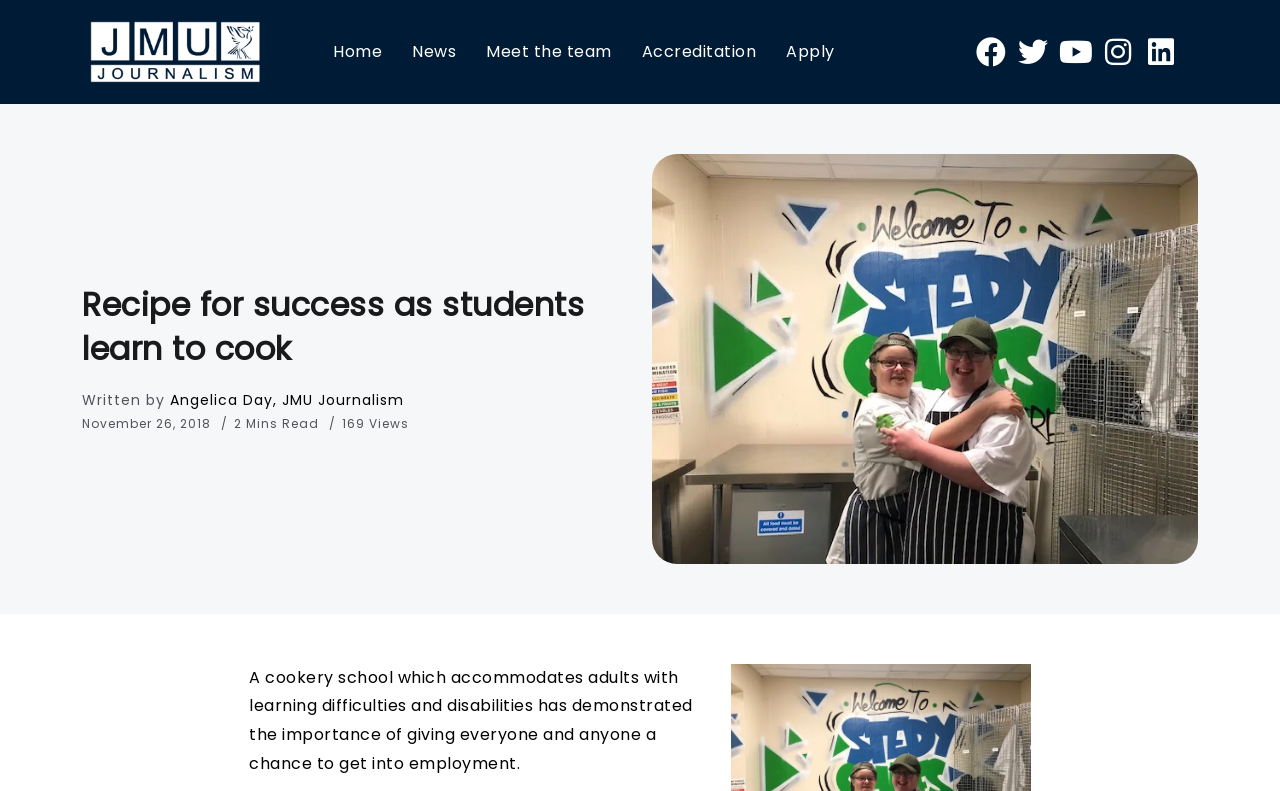Provide a brief response to the question using a single word or phrase: 
How many minutes does it take to read the article?

2 Mins